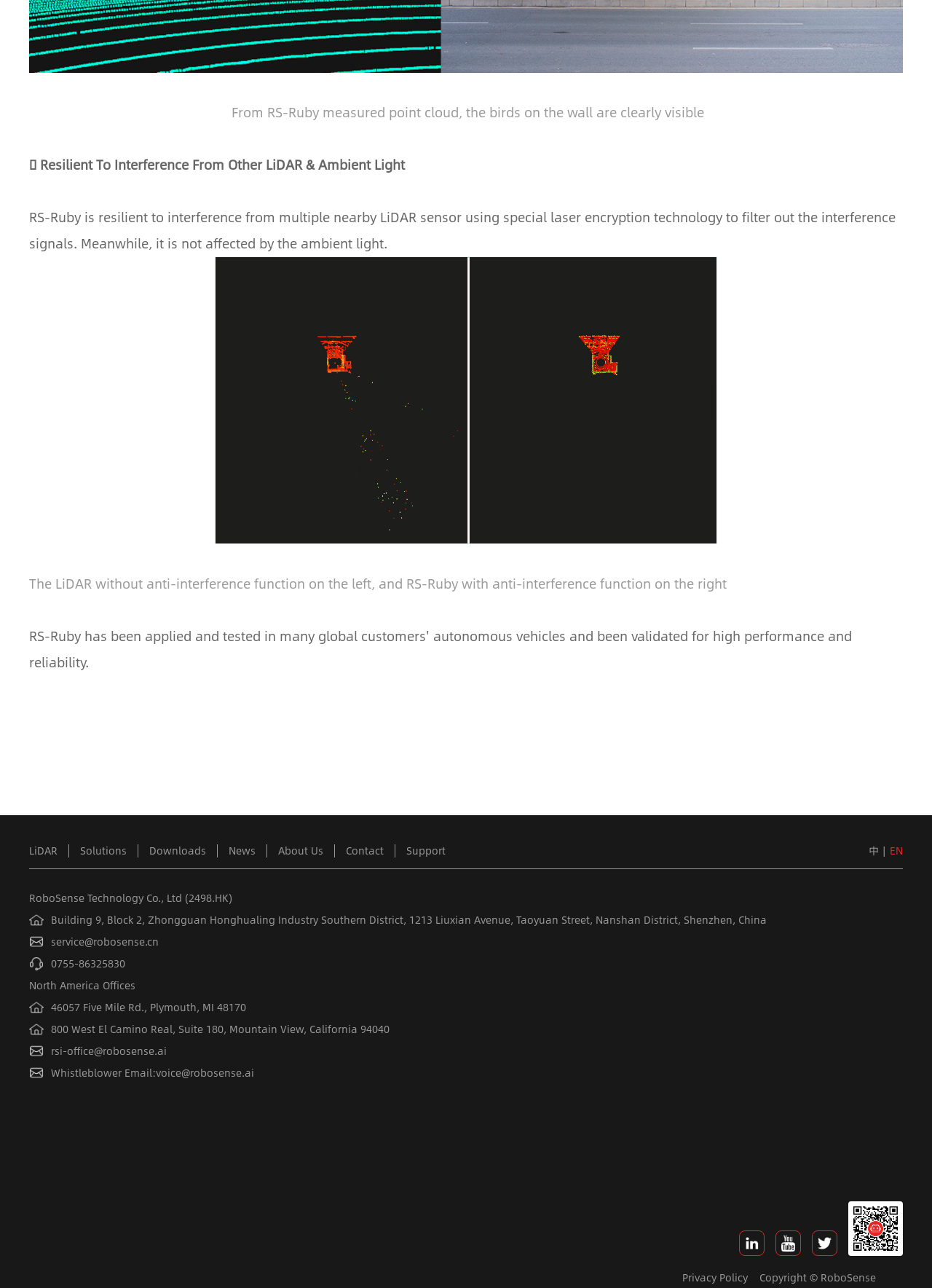Please provide a comprehensive answer to the question based on the screenshot: What is the email address for whistleblower?

I found the email address for whistleblower by looking at the link element that says 'voice@robosense.ai' which is located at the bottom of the webpage, under the 'Whistleblower Email:' section.